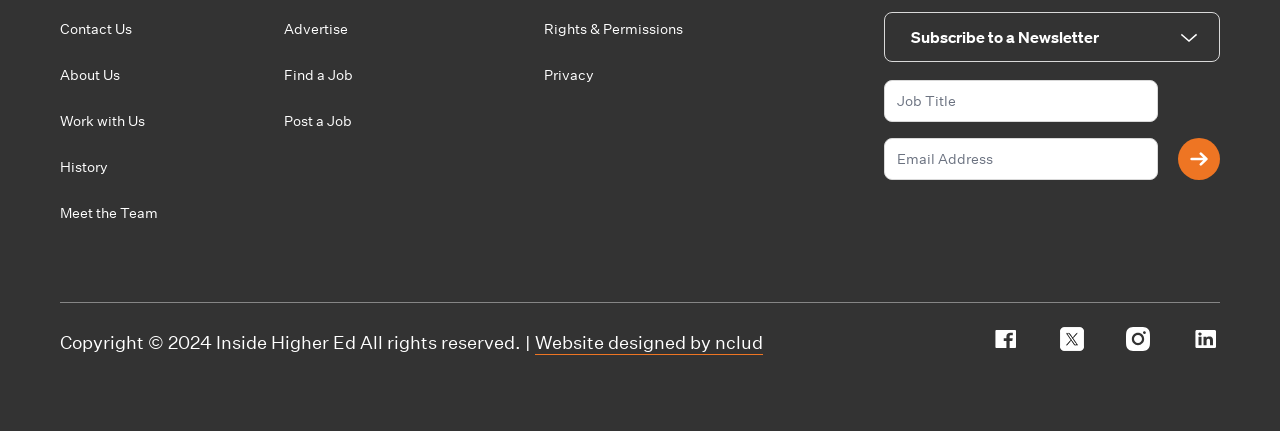Using the elements shown in the image, answer the question comprehensively: How many textboxes are there for newsletter subscription?

I found two textboxes, one for name and one for email address, which are required to subscribe to a newsletter.